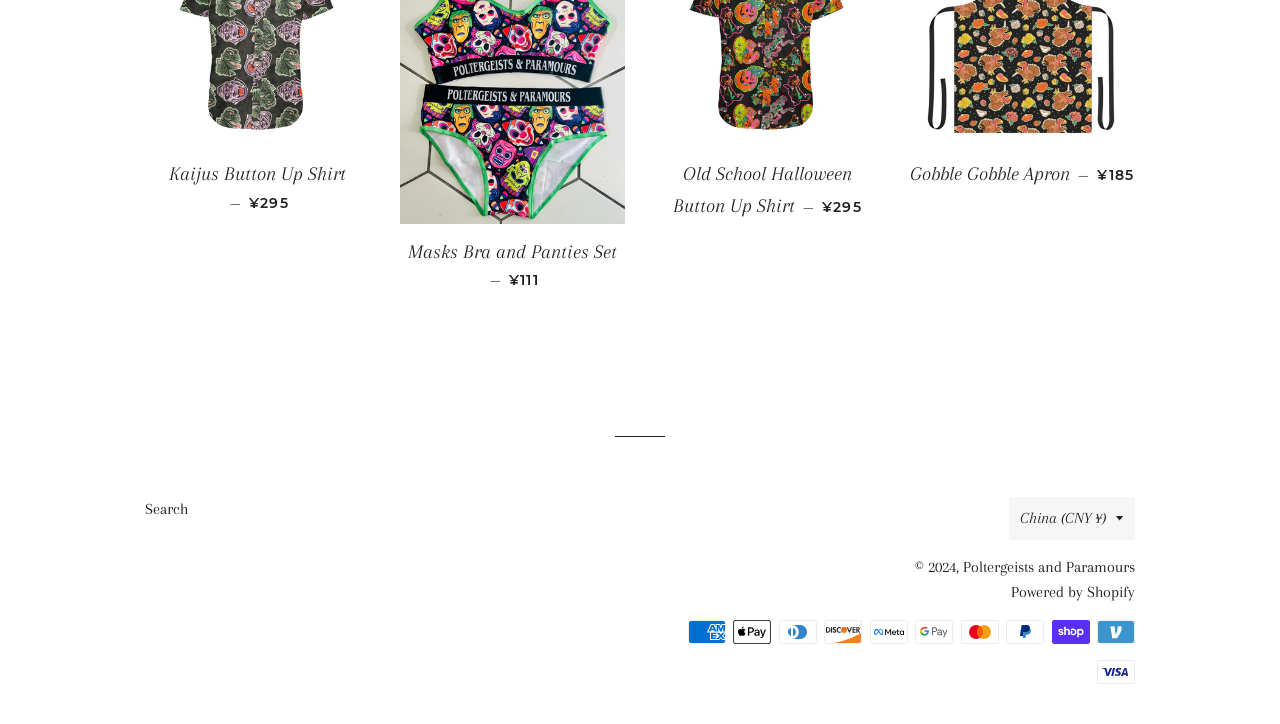What is the country/region selected by default?
Answer the question based on the image using a single word or a brief phrase.

China (CNY ¥)